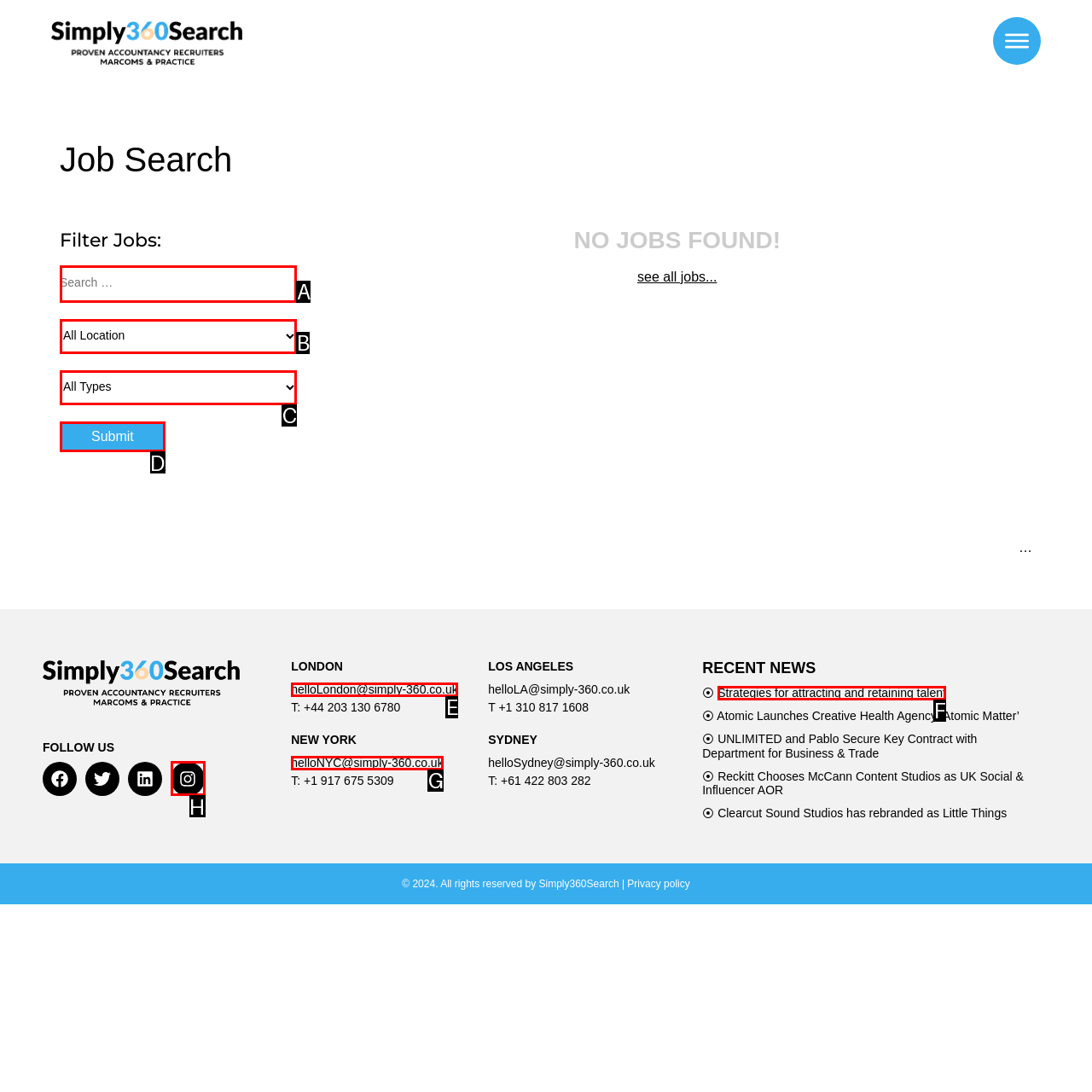Tell me which one HTML element I should click to complete the following task: Submit job search Answer with the option's letter from the given choices directly.

D